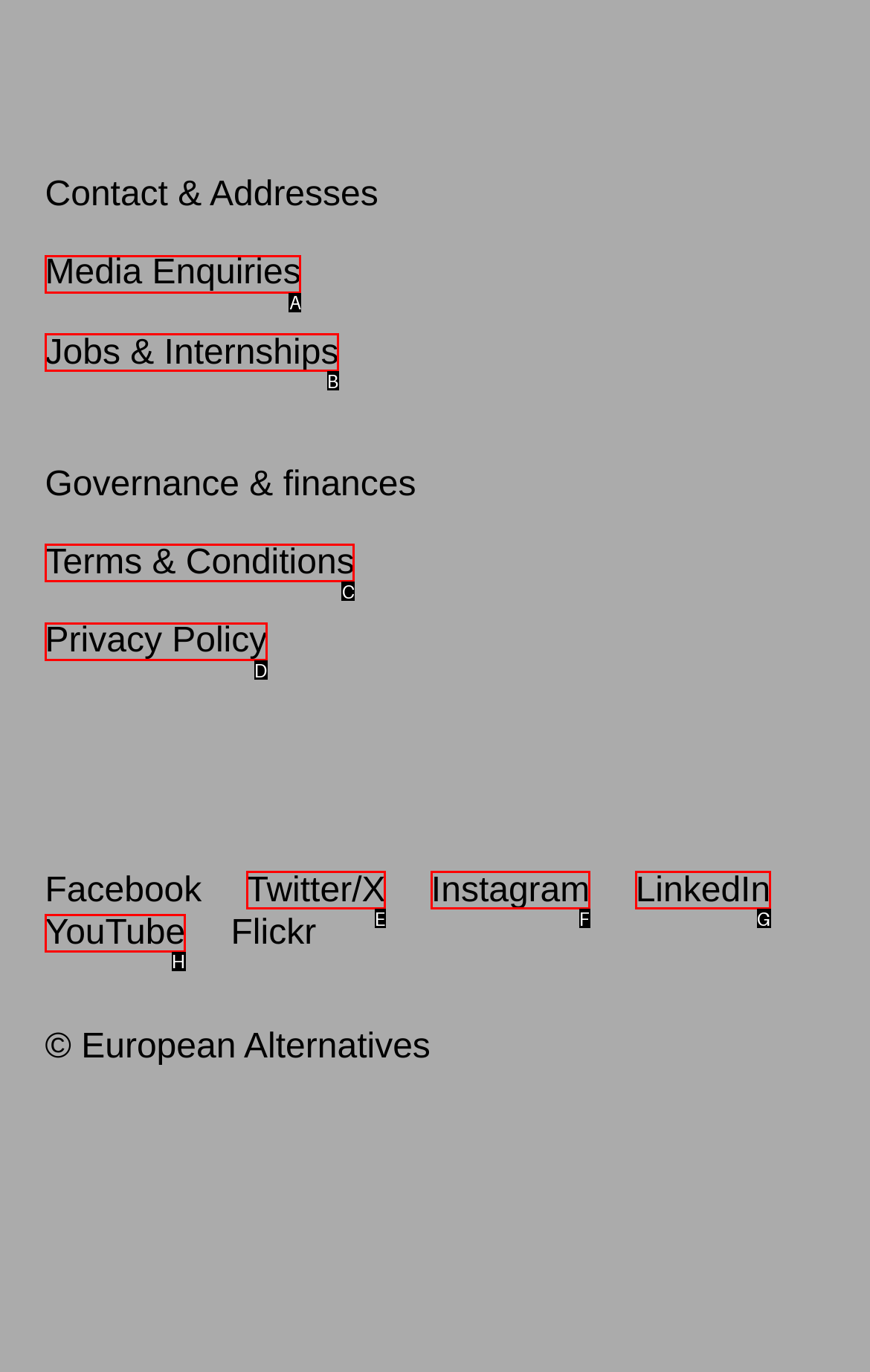Choose the HTML element you need to click to achieve the following task: Check jobs and internships
Respond with the letter of the selected option from the given choices directly.

B